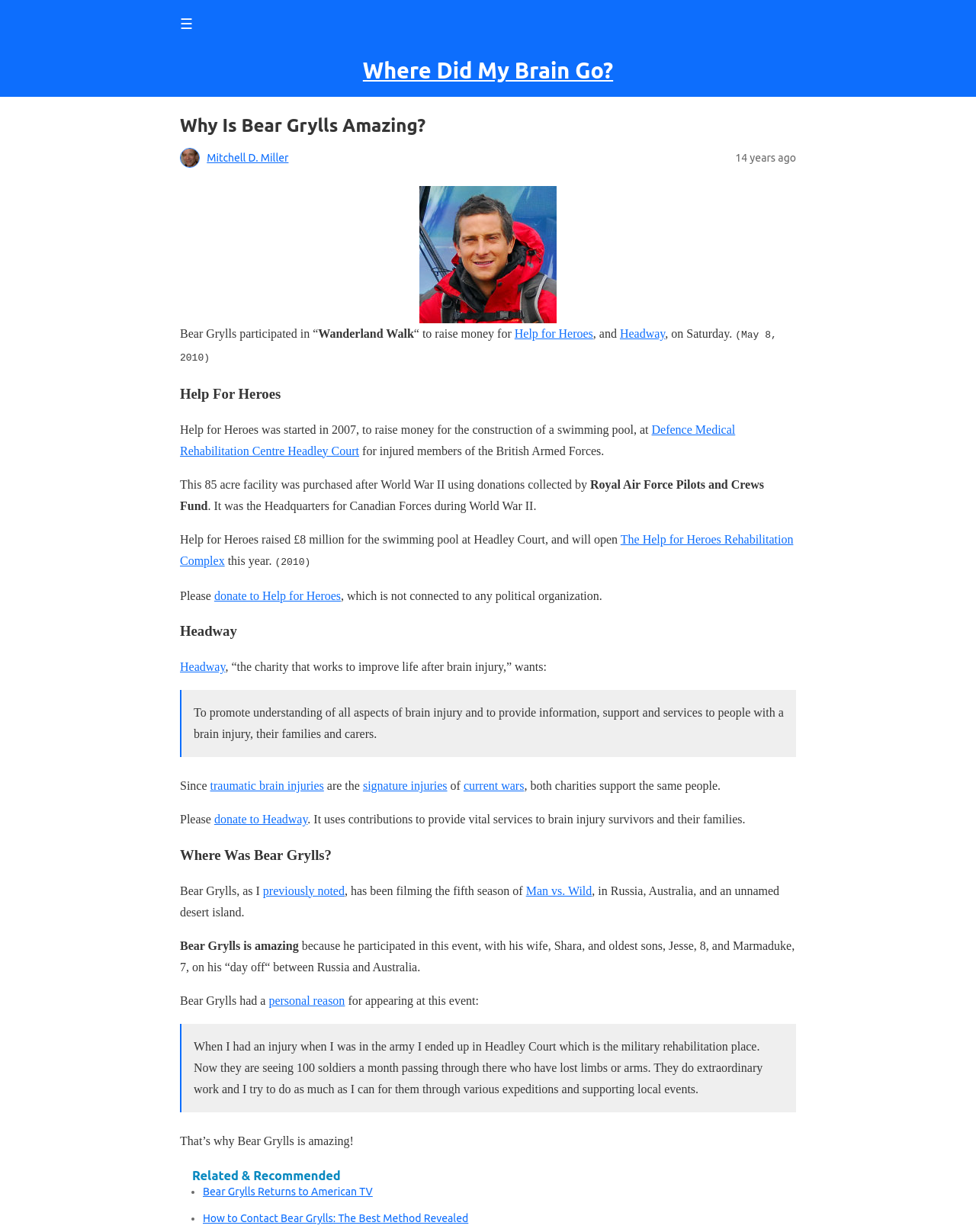Determine the bounding box coordinates of the clickable element necessary to fulfill the instruction: "Click the menu button". Provide the coordinates as four float numbers within the 0 to 1 range, i.e., [left, top, right, bottom].

[0.172, 0.0, 0.828, 0.038]